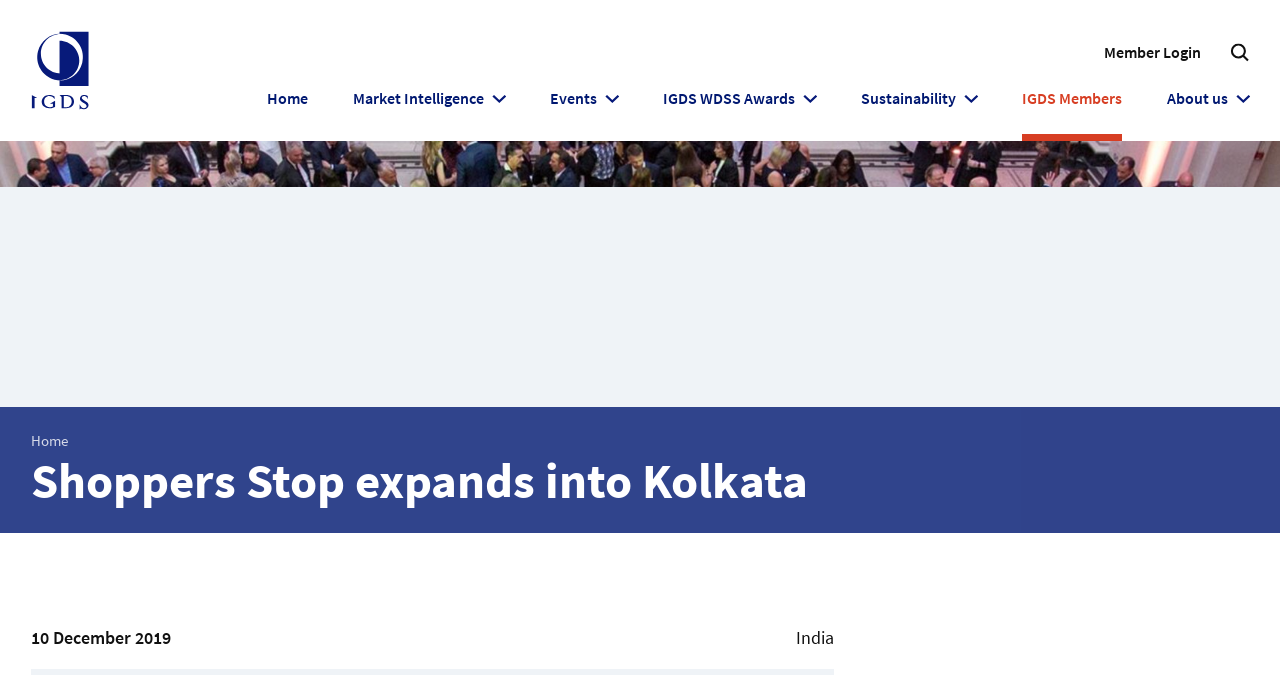What can be done in the search box? Examine the screenshot and reply using just one word or a brief phrase.

Search keyword(s)